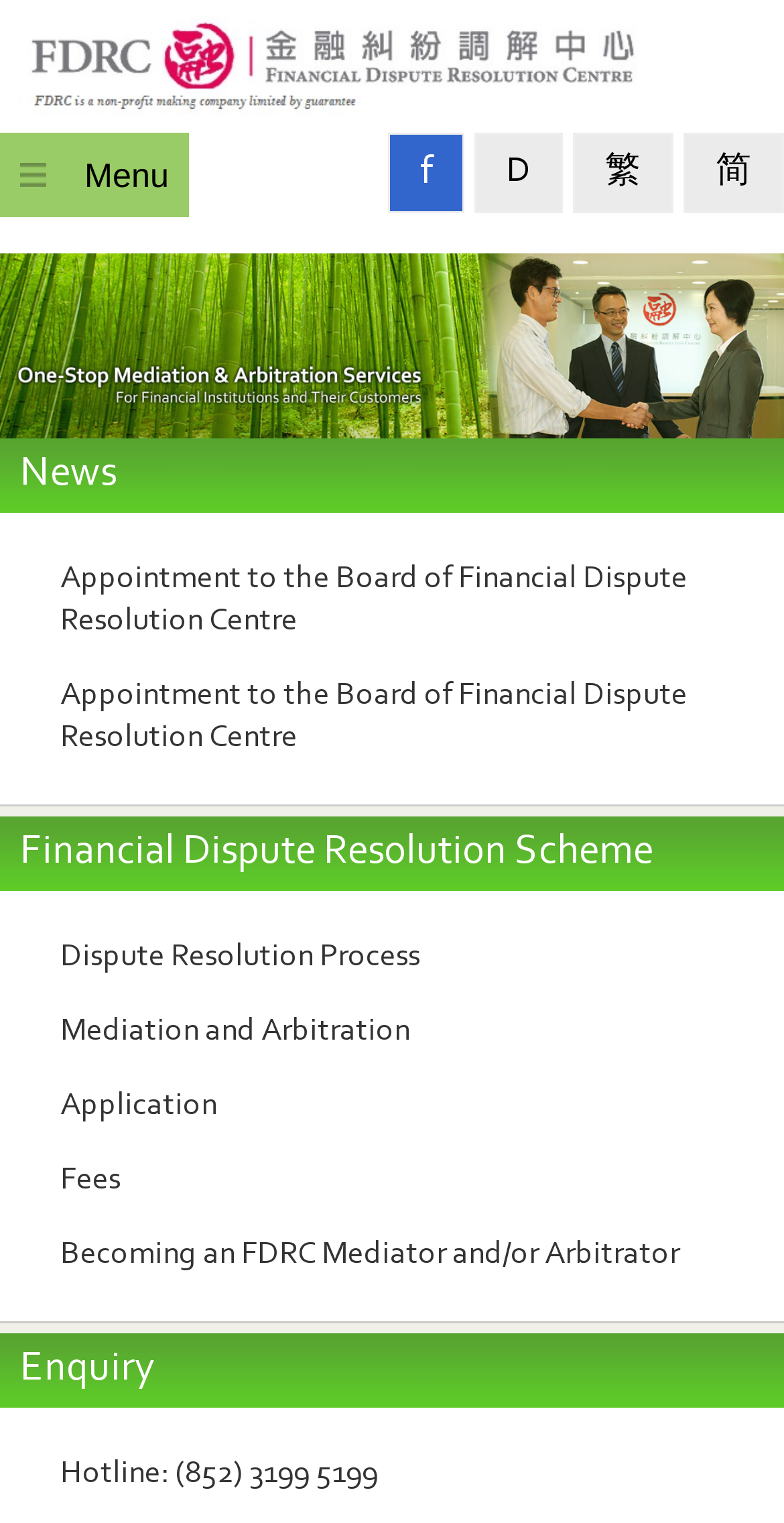What is the process for resolving financial disputes?
Please describe in detail the information shown in the image to answer the question.

The process for resolving financial disputes can be found in the links under the 'Financial Dispute Resolution Scheme' heading, which includes 'Dispute Resolution Process', 'Mediation and Arbitration', and 'Application'.